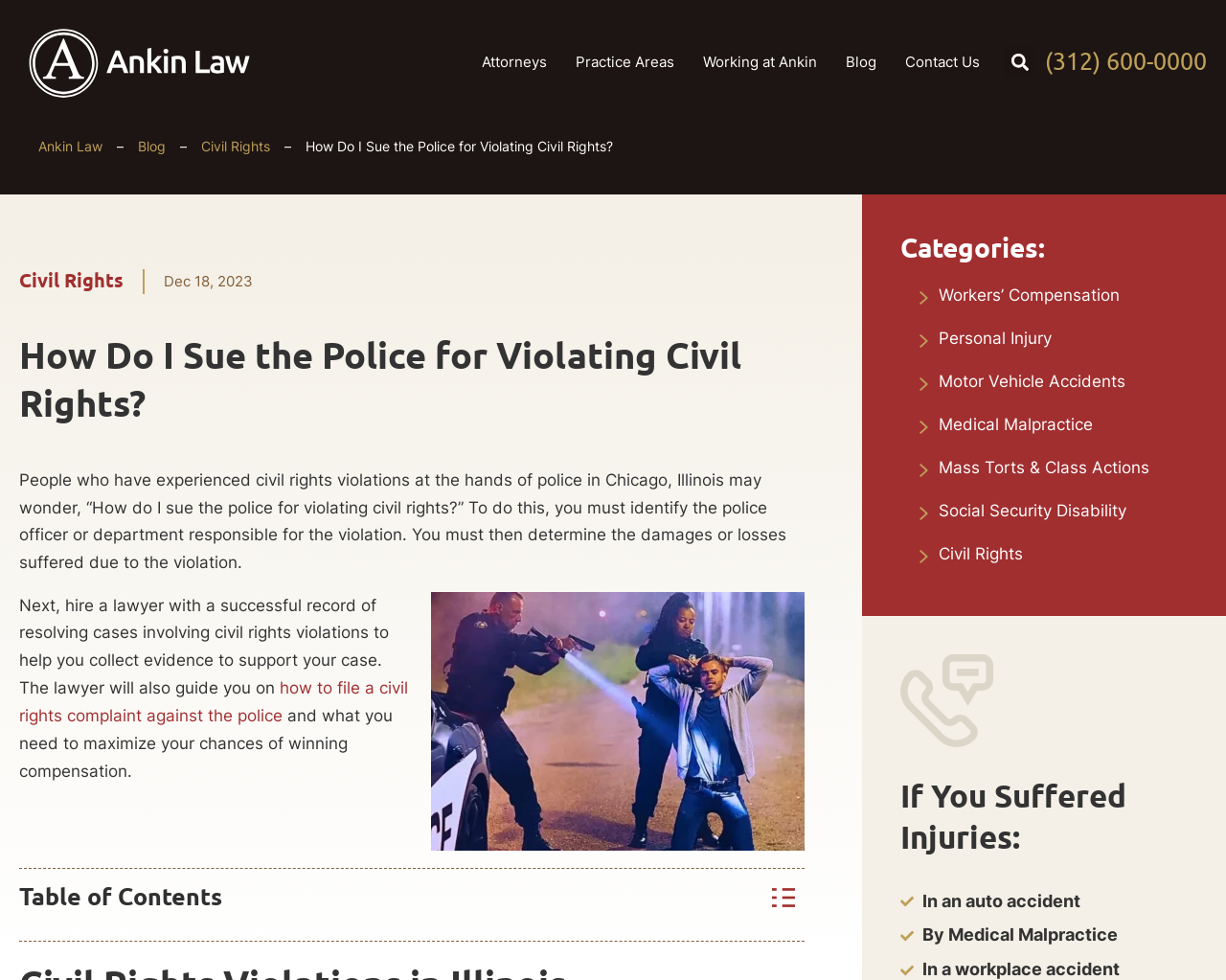Respond with a single word or short phrase to the following question: 
What type of law firm is Ankin Law?

Injury Law Firm